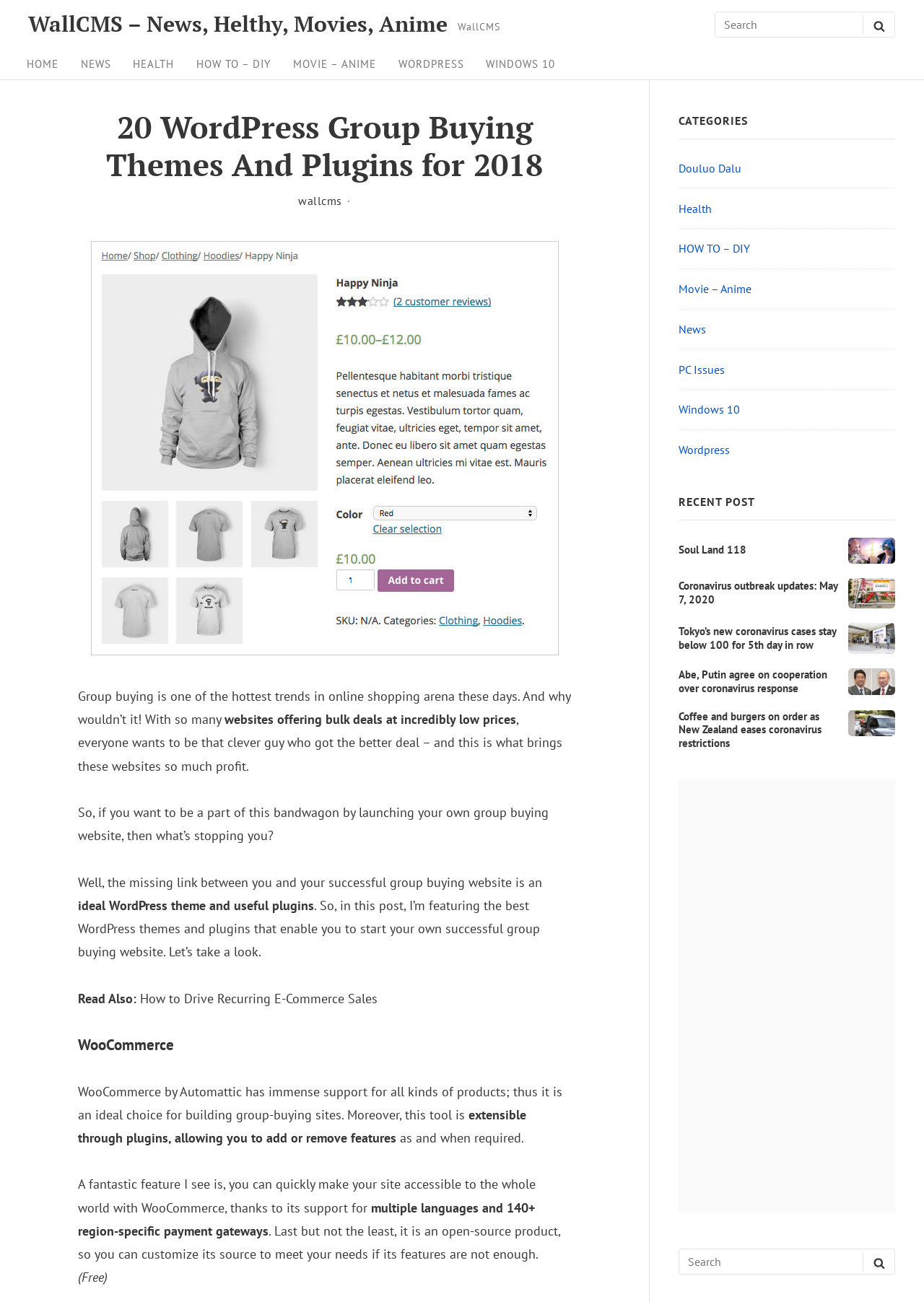Locate the bounding box coordinates of the clickable element to fulfill the following instruction: "Search for something in the sidebar". Provide the coordinates as four float numbers between 0 and 1 in the format [left, top, right, bottom].

[0.734, 0.959, 0.969, 0.979]